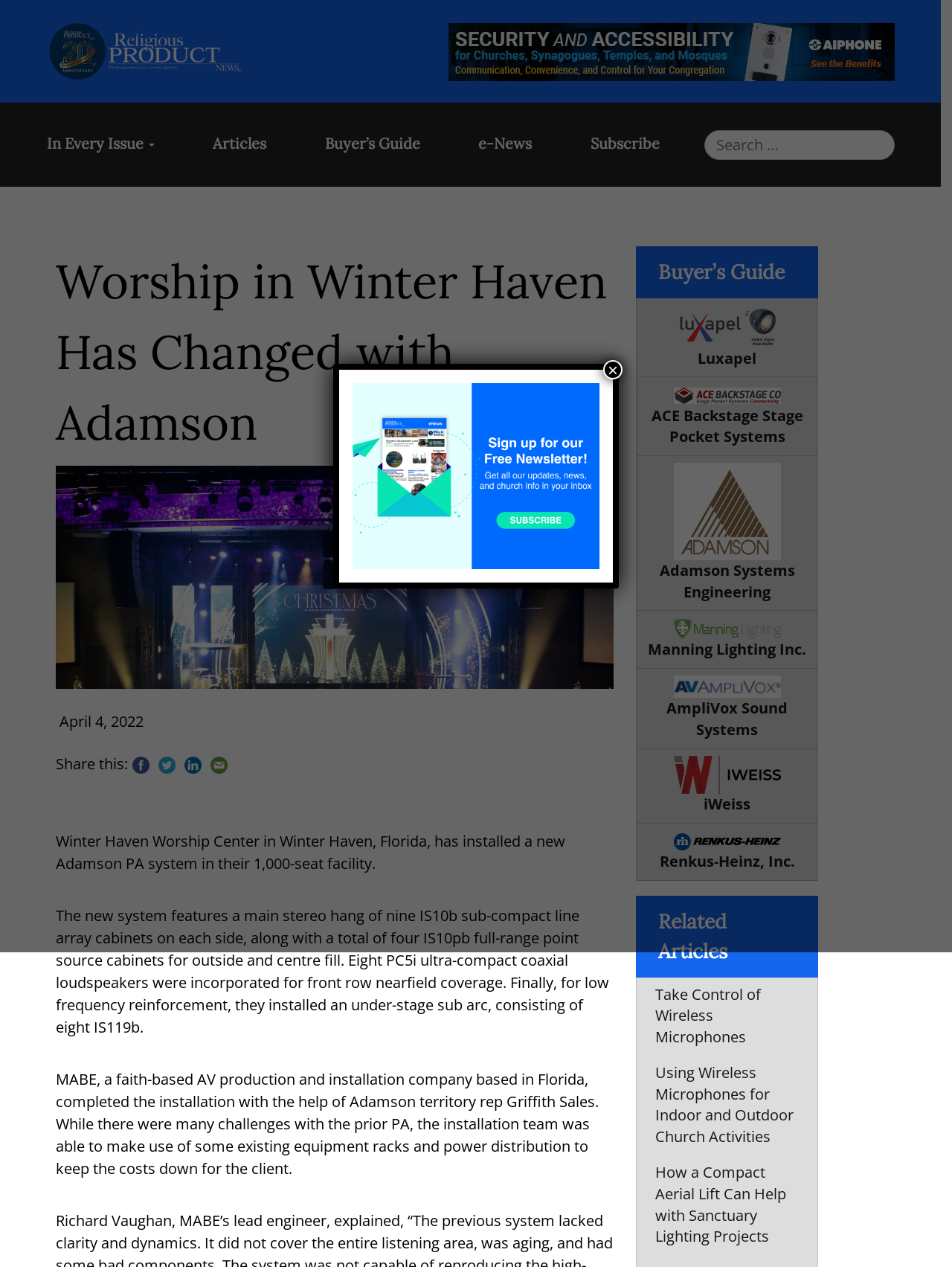Generate a comprehensive caption for the webpage you are viewing.

The webpage is about a religious news article, specifically about Winter Haven Worship Center in Winter Haven, Florida, which has installed a new Adamson PA system in their 1,000-seat facility. 

At the top of the page, there are several headings and links, including "IN EVERY ISSUE", "ARTICLES", "BUYER'S GUIDE", "E-NEWS", and "SUBSCRIBE". Below these headings, there are corresponding links to each section. 

On the left side of the page, there is a banner advertisement for Aiphone. 

In the main content area, there is a heading "Worship in Winter Haven Has Changed with Adamson" followed by an image and a brief summary of the article. The article is dated April 4, 2022, and there are social media sharing links below the summary. 

The article itself is divided into several paragraphs, describing the new PA system installation, including the equipment used and the challenges faced during the installation. 

On the right side of the page, there is a search bar and a section titled "Buyer's Guide" with several links to different companies, including Luxapel, ACE Backstage Stage Pocket Systems, Adamson Systems Engineering, Manning Lighting Inc., AmpliVox Sound Systems, iWeiss, and Renkus-Heinz, Inc. Each link has a corresponding image. 

Below the "Buyer's Guide" section, there is a section titled "Related Articles" with links to three other articles: "Take Control of Wireless Microphones", "Using Wireless Microphones for Indoor and Outdoor Church Activities", and "How a Compact Aerial Lift Can Help with Sanctuary Lighting Projects".